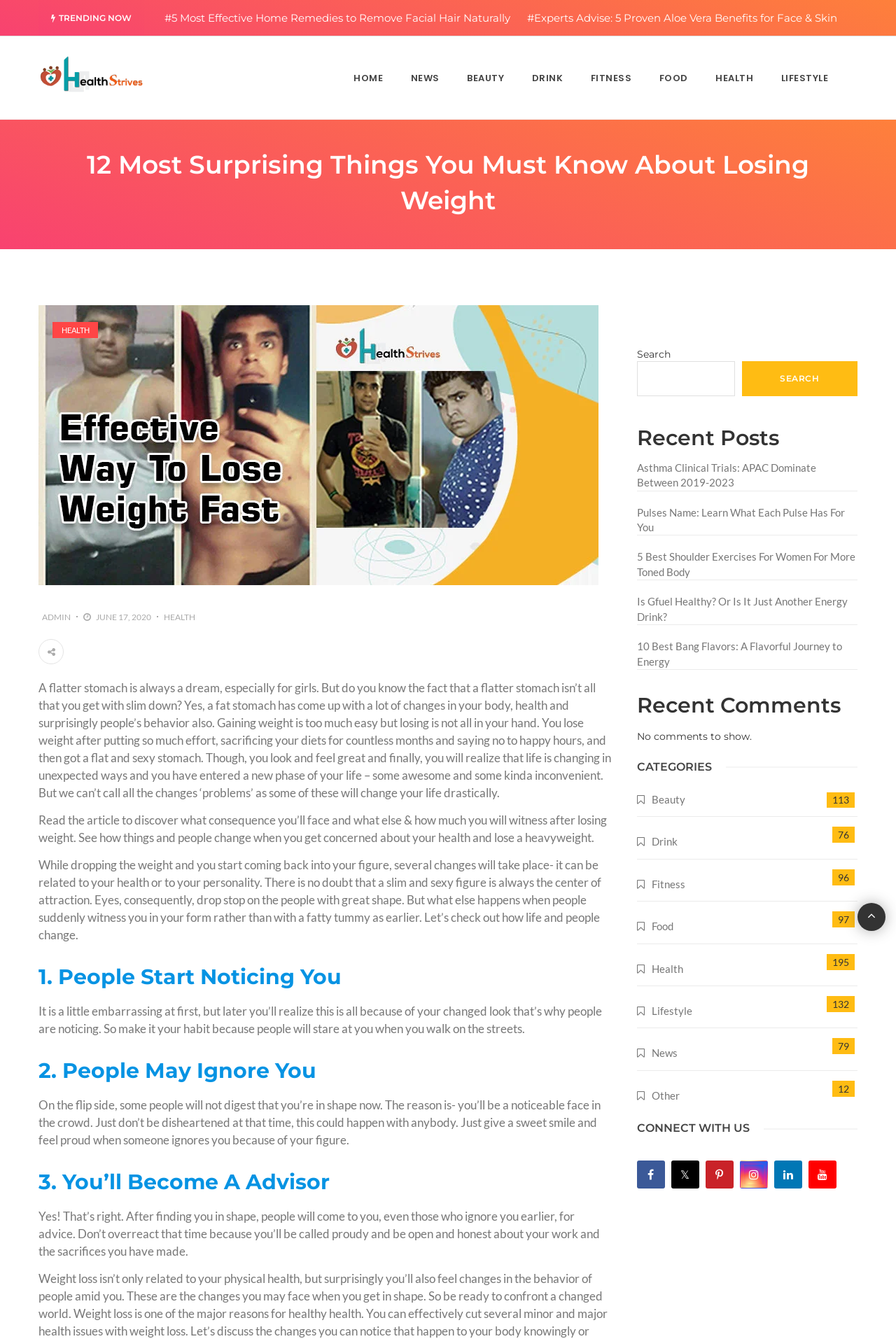Specify the bounding box coordinates of the element's region that should be clicked to achieve the following instruction: "Read about BICENTENNIAL ESSAY CONTEST". The bounding box coordinates consist of four float numbers between 0 and 1, in the format [left, top, right, bottom].

None